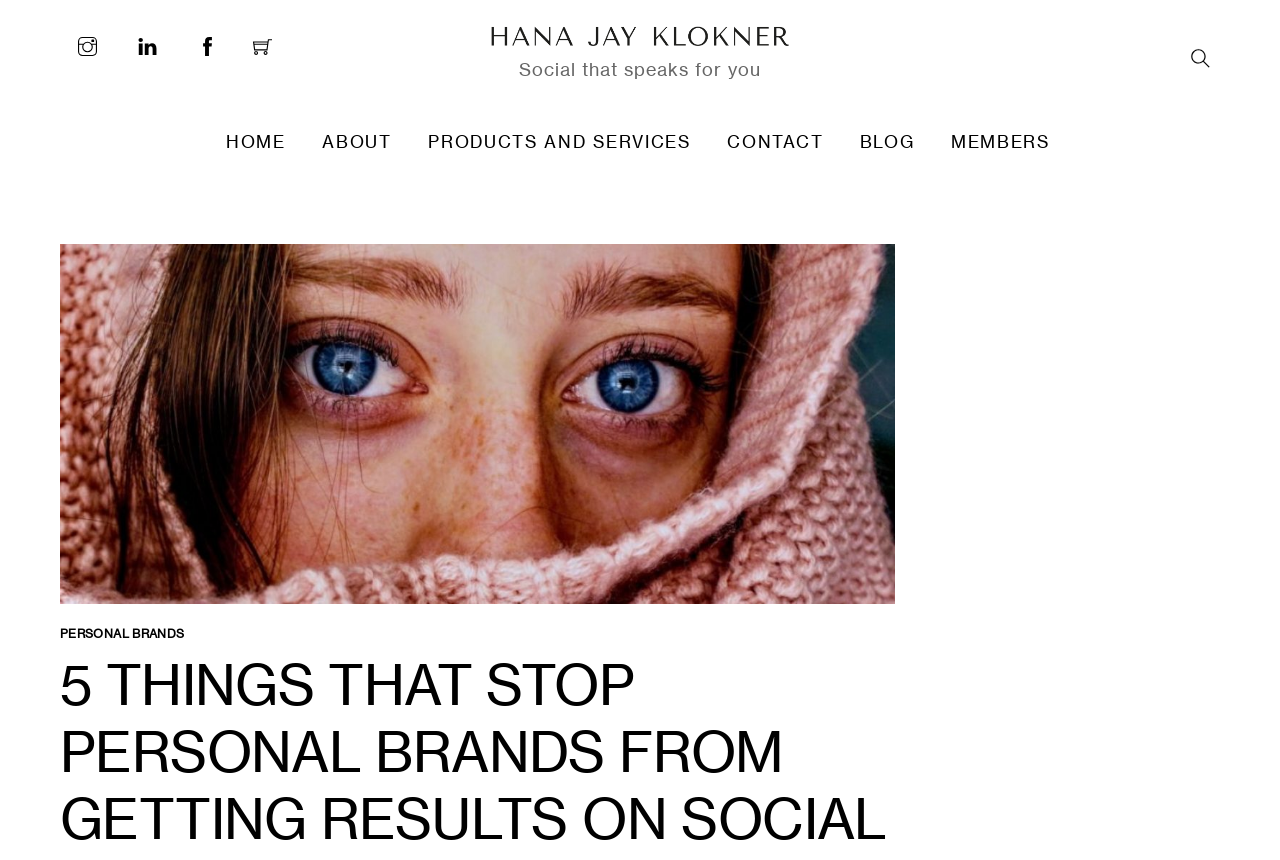What is the navigation menu?
Utilize the image to construct a detailed and well-explained answer.

The navigation menu is composed of several links, including 'HOME', 'ABOUT', 'PRODUCTS AND SERVICES', 'CONTACT', 'BLOG', and 'MEMBERS', which are arranged horizontally and suggest different sections of the website.